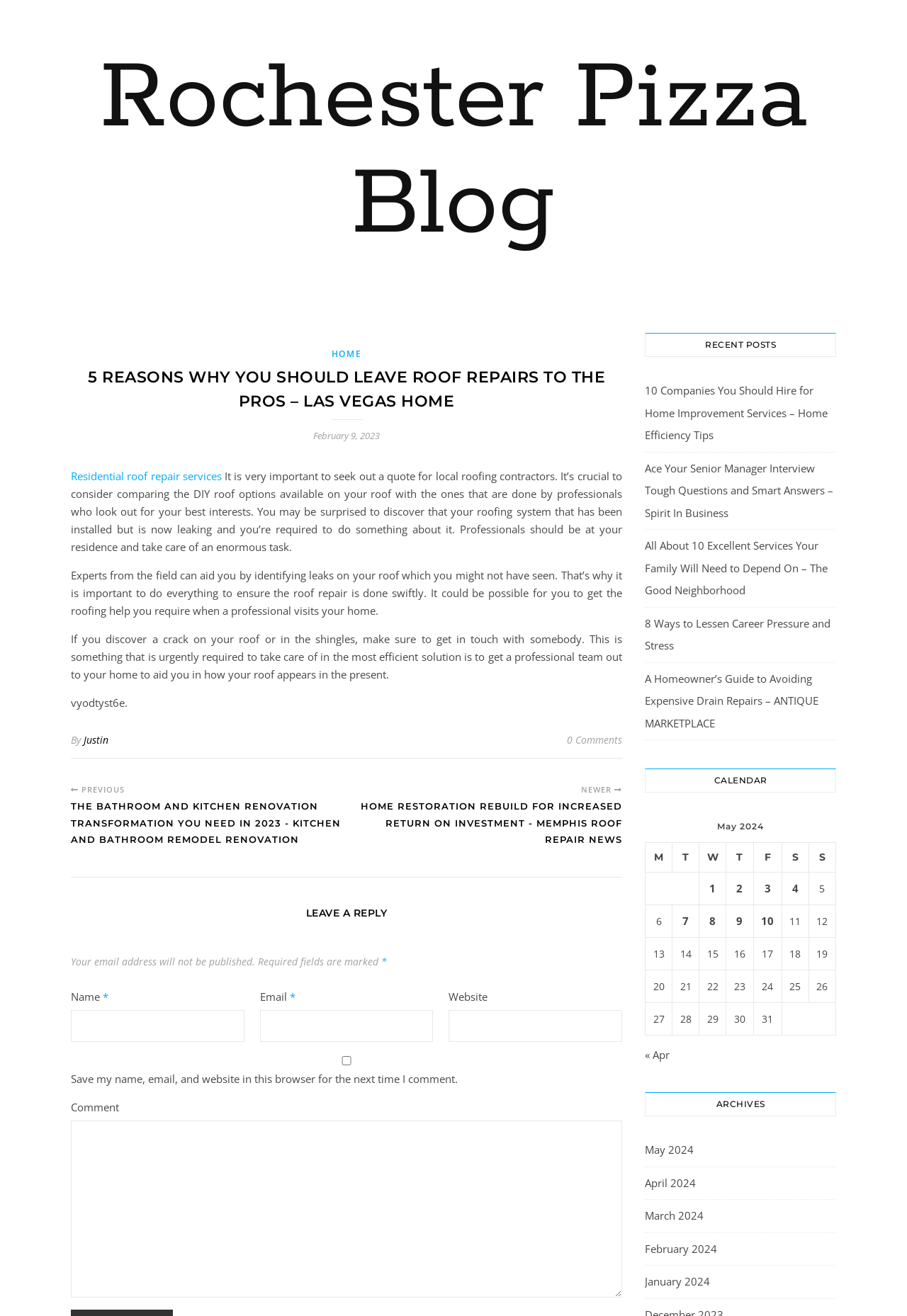Determine the bounding box coordinates for the element that should be clicked to follow this instruction: "Click on the 'Residential roof repair services' link". The coordinates should be given as four float numbers between 0 and 1, in the format [left, top, right, bottom].

[0.078, 0.356, 0.244, 0.367]